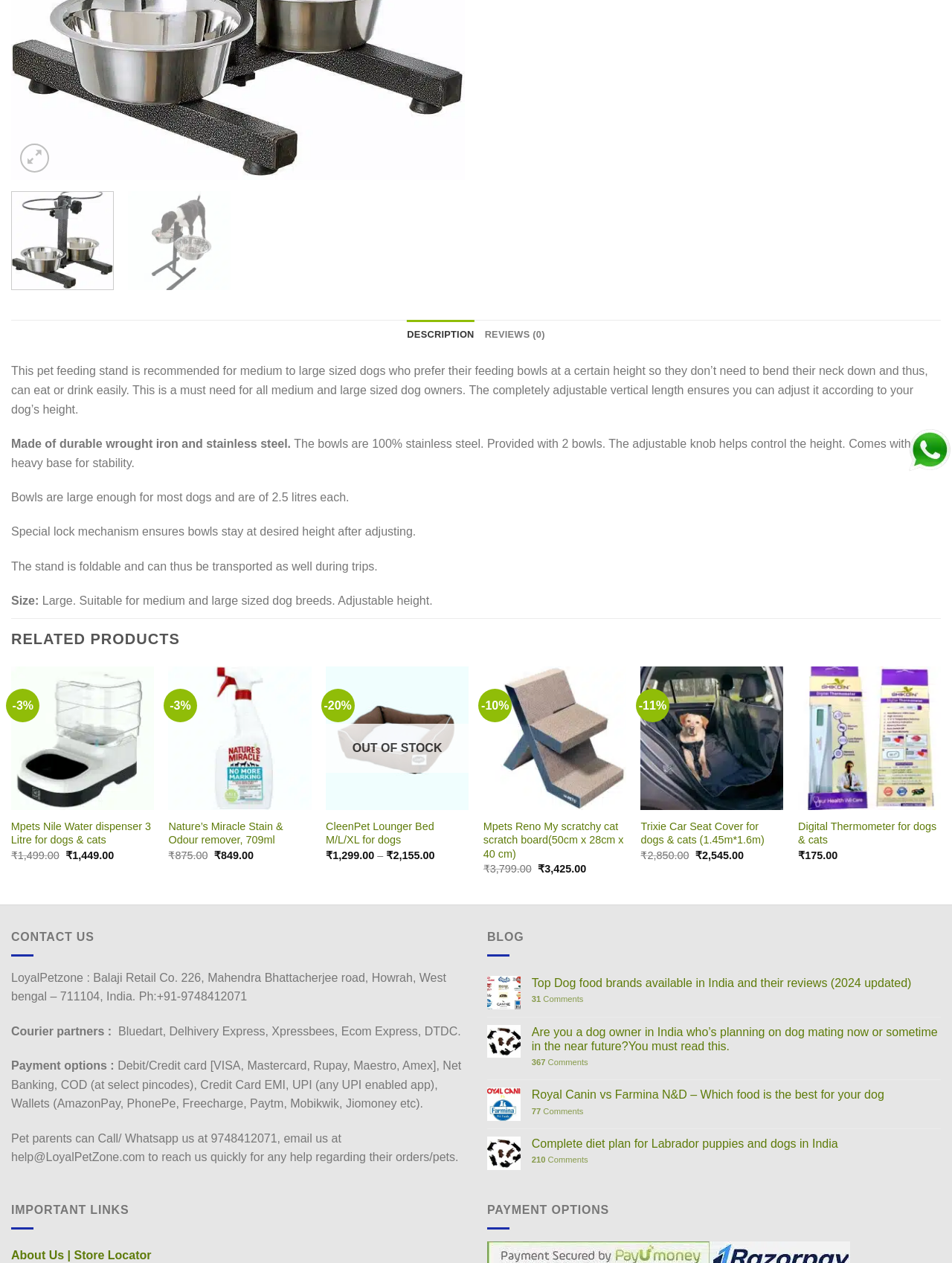Provide the bounding box coordinates of the HTML element described by the text: "Description".

[0.428, 0.253, 0.498, 0.277]